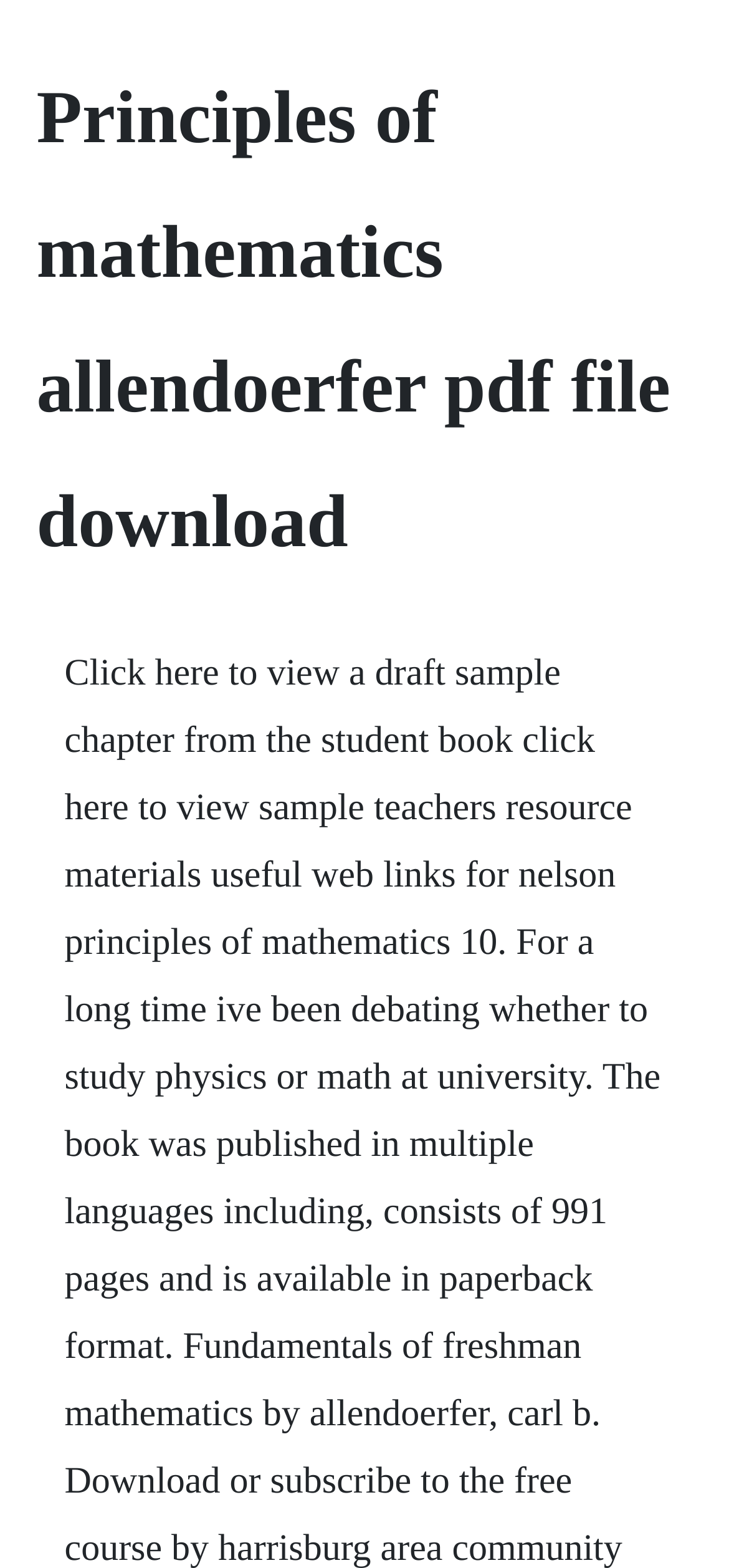Extract the main title from the webpage and generate its text.

Principles of mathematics allendoerfer pdf file download